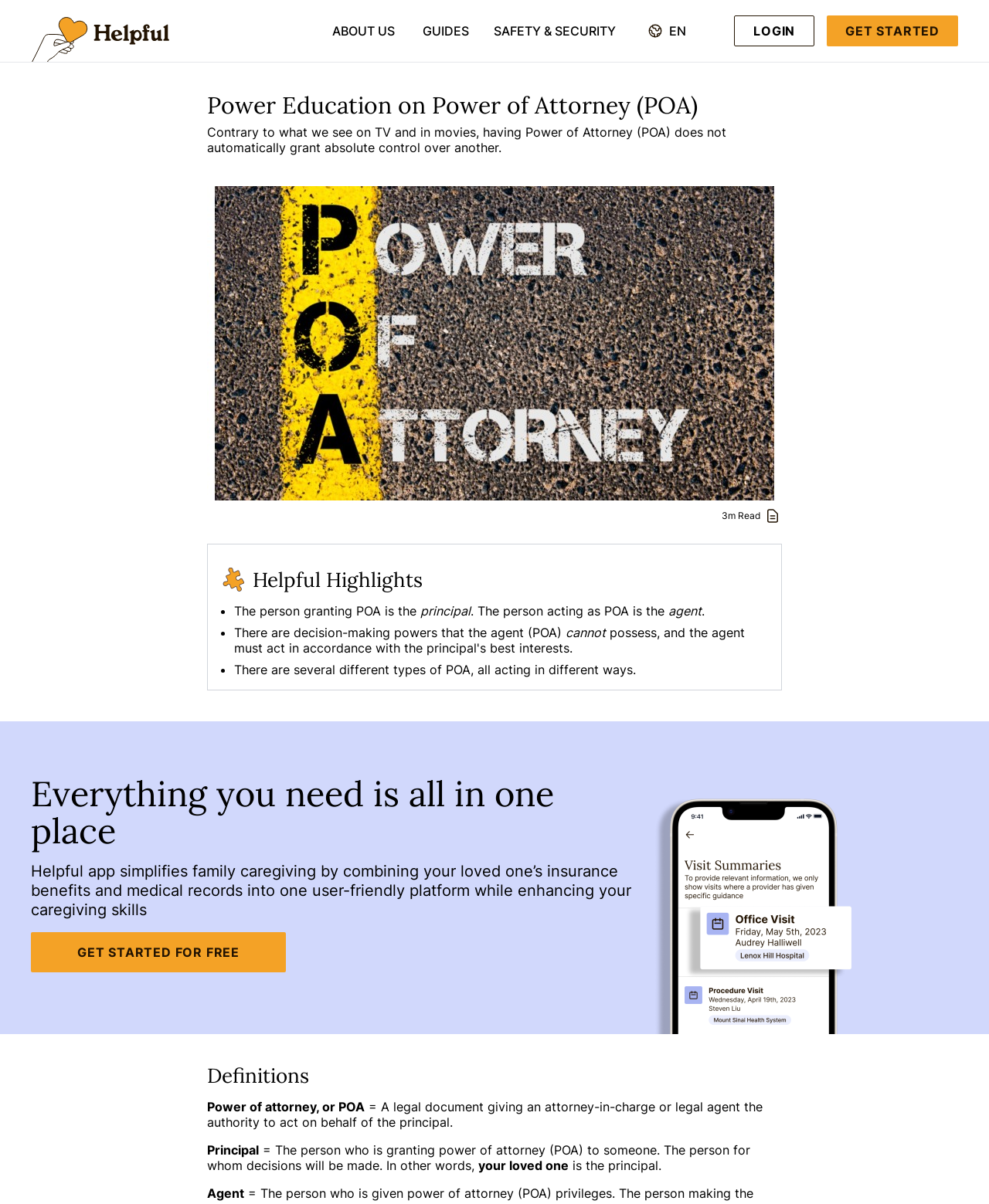Identify the bounding box coordinates of the area you need to click to perform the following instruction: "Click the 'LOGIN' button".

[0.742, 0.013, 0.824, 0.038]